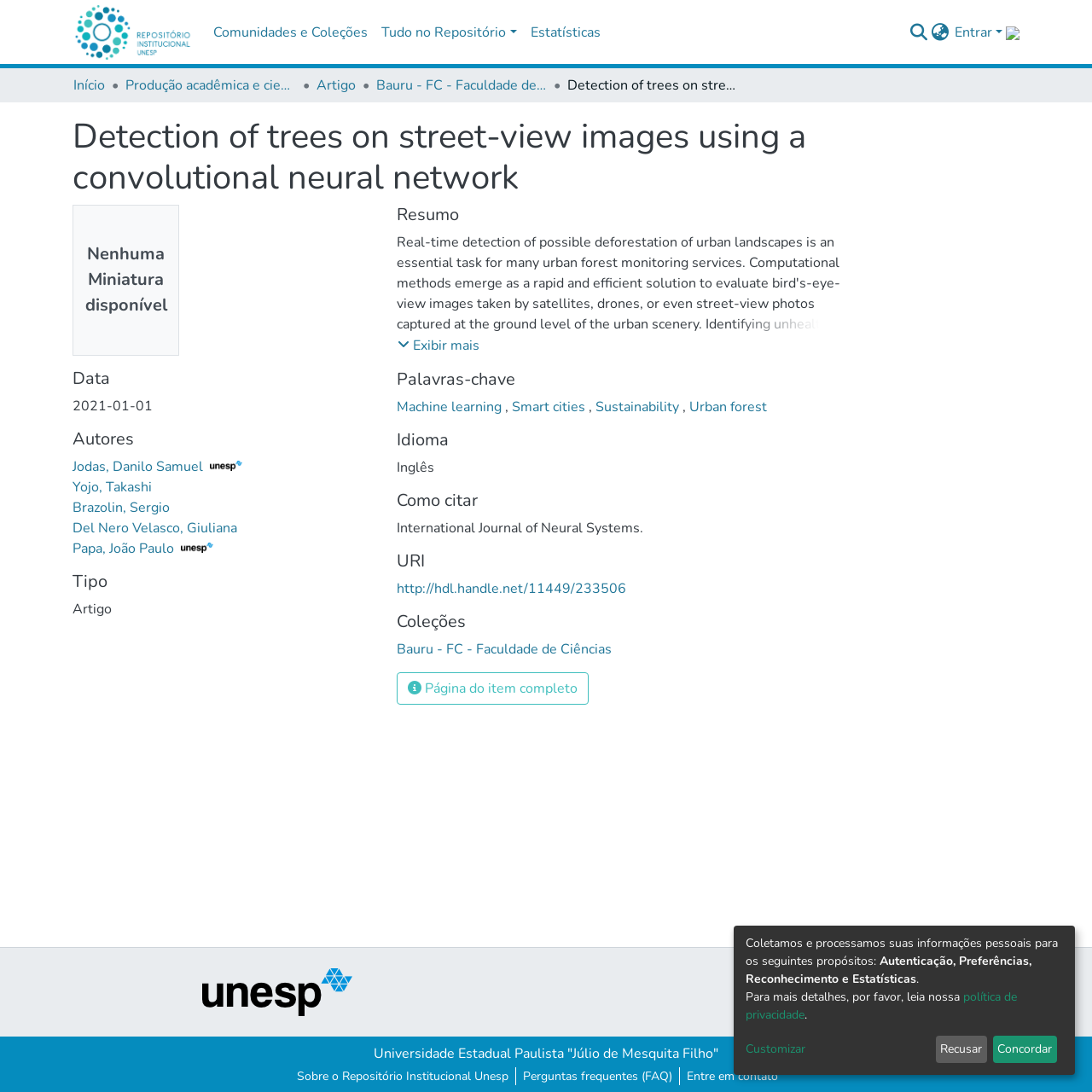Please determine the bounding box coordinates for the element that should be clicked to follow these instructions: "Search for something".

[0.832, 0.02, 0.852, 0.039]